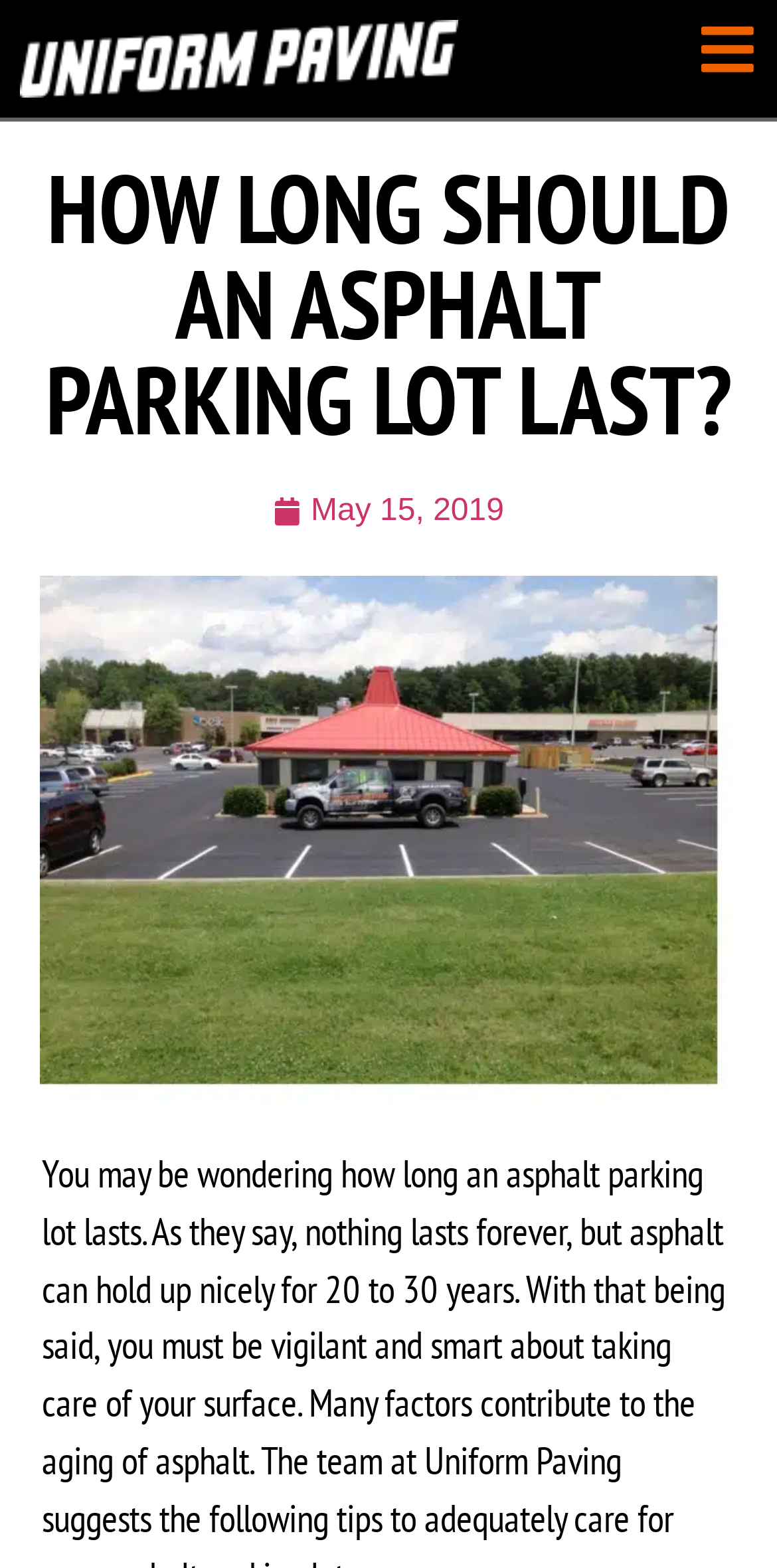Explain the features and main sections of the webpage comprehensively.

The webpage is about the lifespan of an asphalt parking lot. At the top left corner, there is a logo with the text "logo-text" which is also a link. On the top right corner, there is another link with no text. 

Below the top section, there is a main heading that reads "HOW LONG SHOULD AN ASPHALT PARKING LOT LAST?" which spans almost the entire width of the page. 

Underneath the heading, there is a publication date "May 15, 2019" which is a link, and it is positioned roughly in the middle of the page horizontally. 

To the left of the publication date, there is a large image that takes up most of the page's width, showing a parking lot scene, labeled as "parking-lots-1". The image is positioned below the heading and above the middle section of the page.